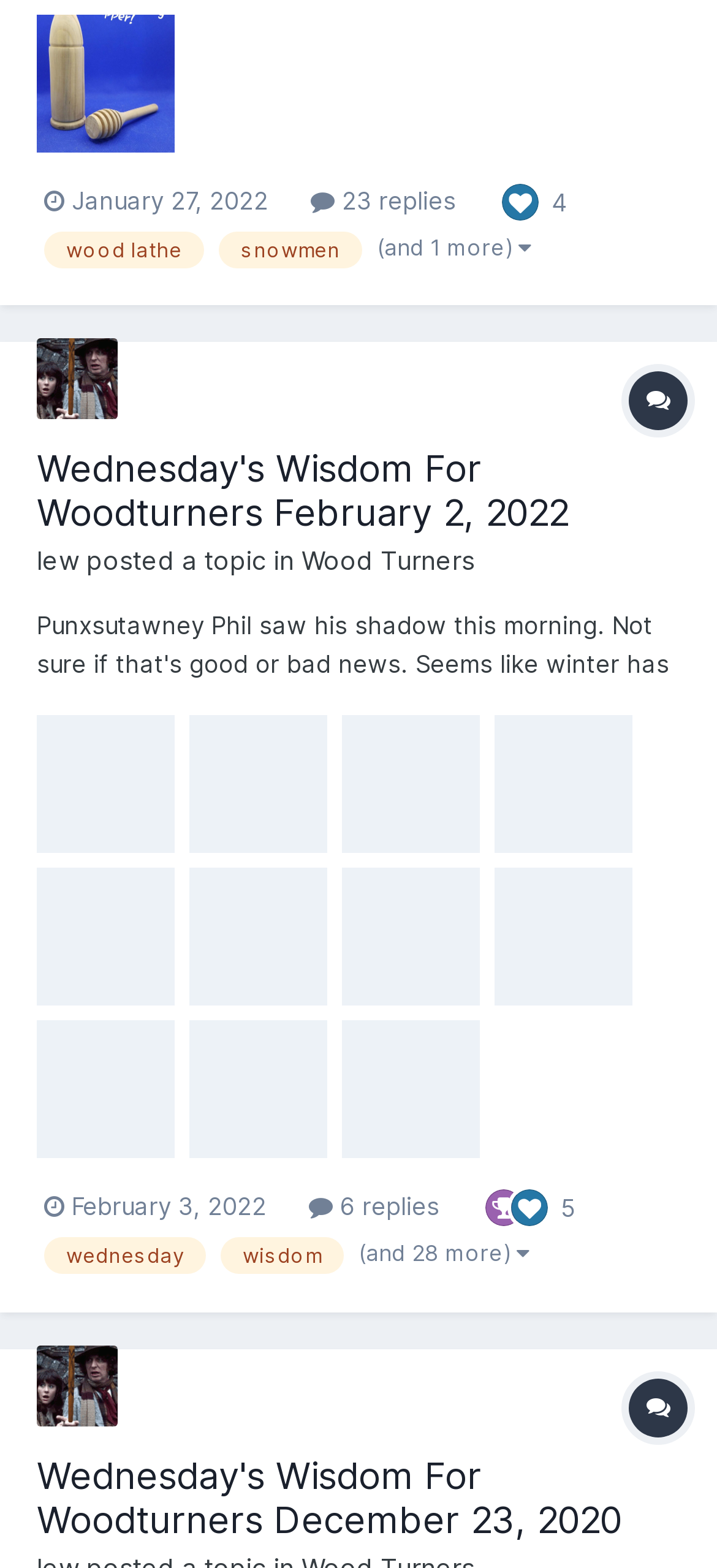Find the bounding box of the UI element described as: "February 3, 2022". The bounding box coordinates should be given as four float values between 0 and 1, i.e., [left, top, right, bottom].

[0.062, 0.76, 0.372, 0.779]